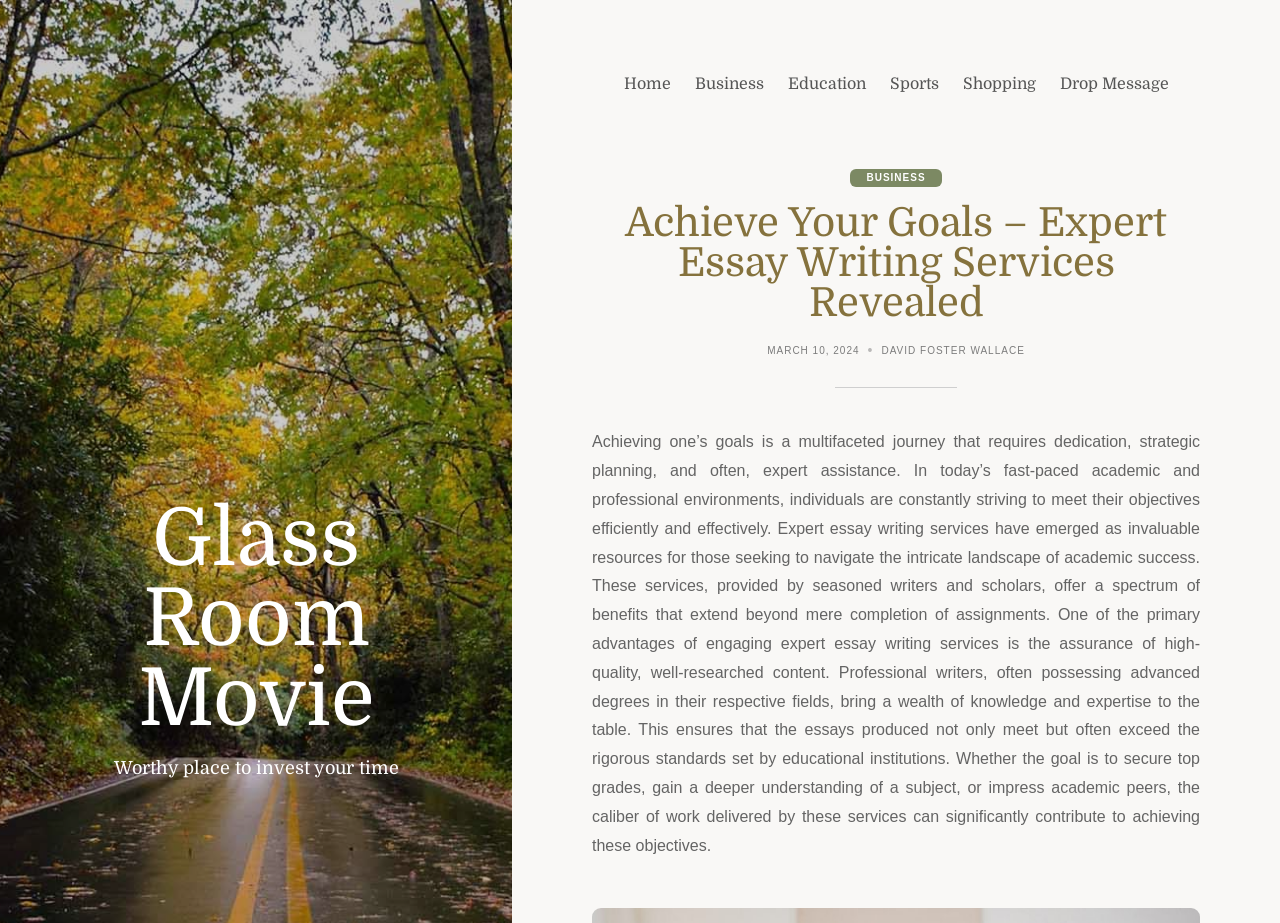Find the bounding box coordinates of the element to click in order to complete this instruction: "Click on Achieve Your Goals – Expert Essay Writing Services Revealed". The bounding box coordinates must be four float numbers between 0 and 1, denoted as [left, top, right, bottom].

[0.488, 0.217, 0.912, 0.353]